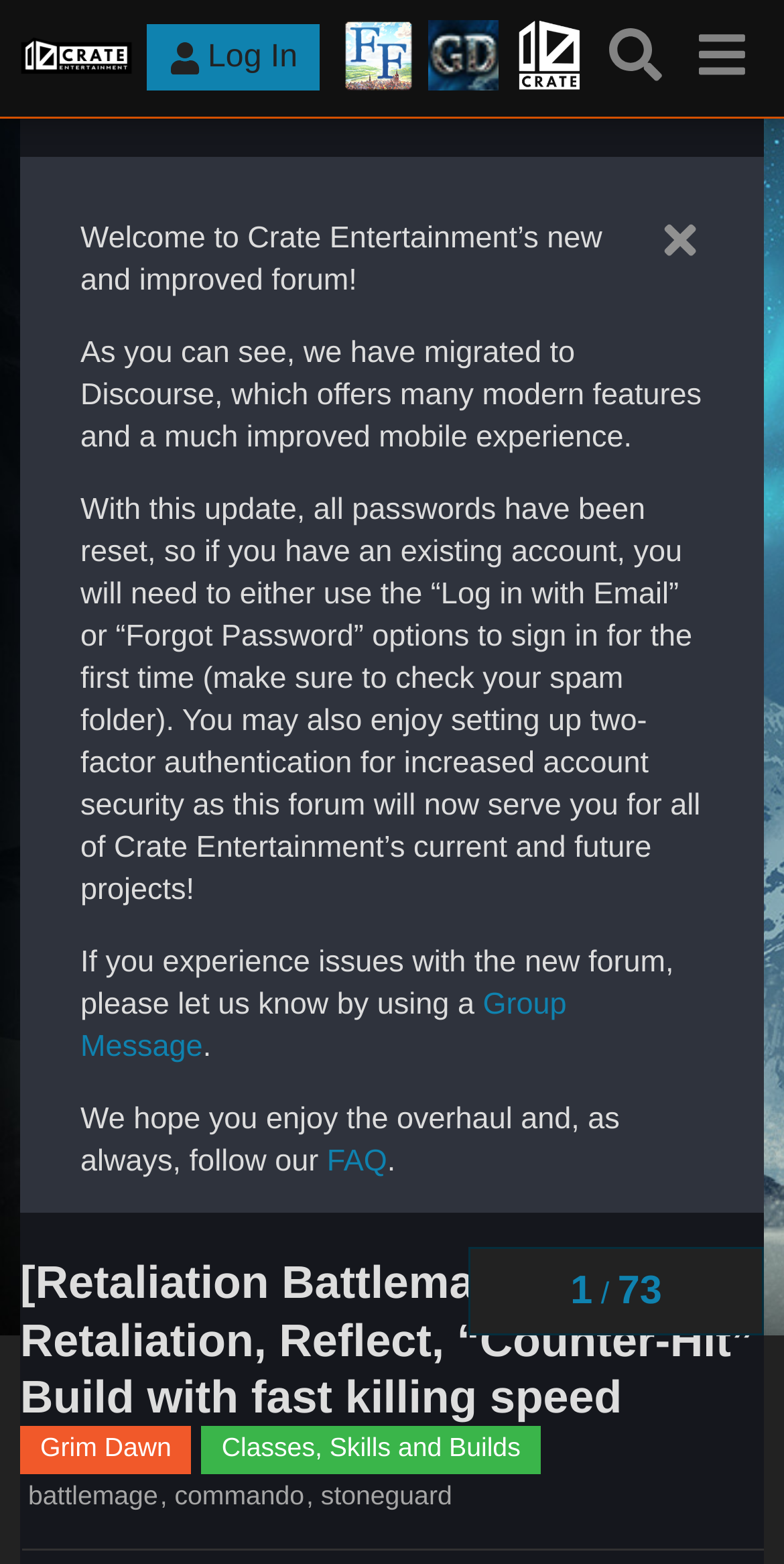Find the bounding box coordinates for the area that must be clicked to perform this action: "Click the Log In button".

[0.188, 0.016, 0.408, 0.058]